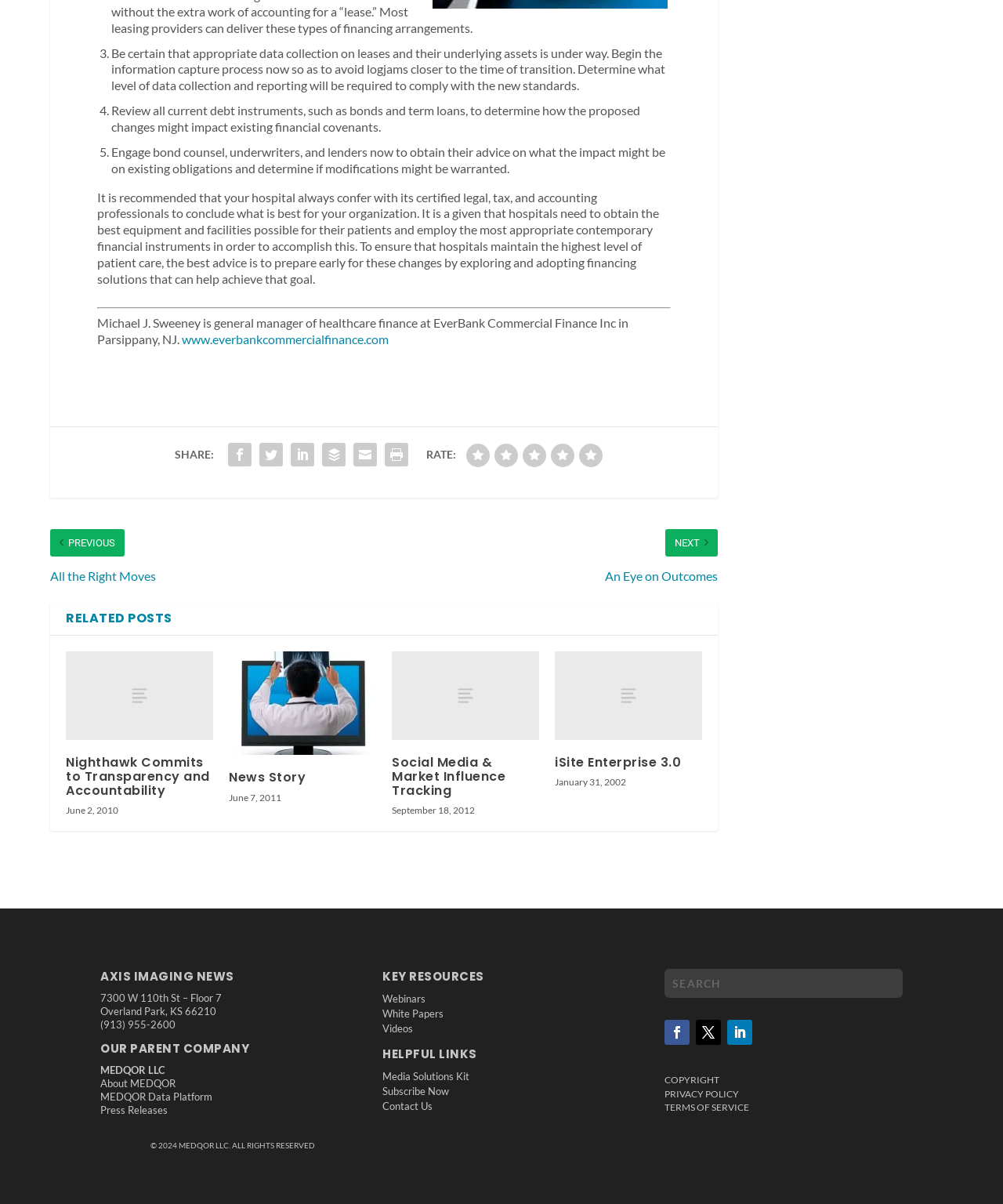From the image, can you give a detailed response to the question below:
What is the 'RATE:' section for?

The 'RATE:' section contains images of stars, which is a common rating system used to evaluate the quality of an article, suggesting that the purpose of this section is to allow users to rate the article.